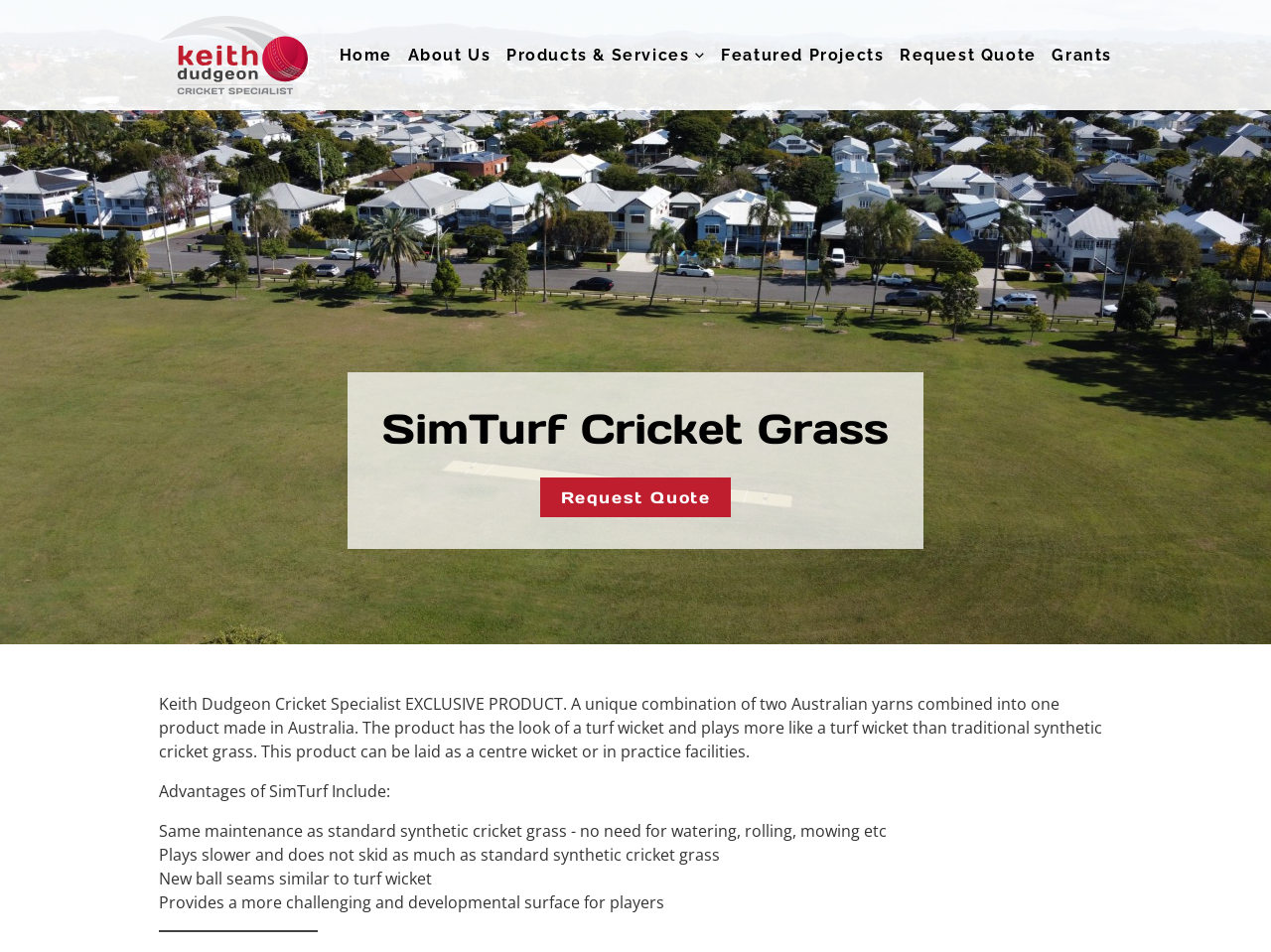Give a one-word or one-phrase response to the question:
What is the maintenance requirement for SimTurf?

Same as standard synthetic grass